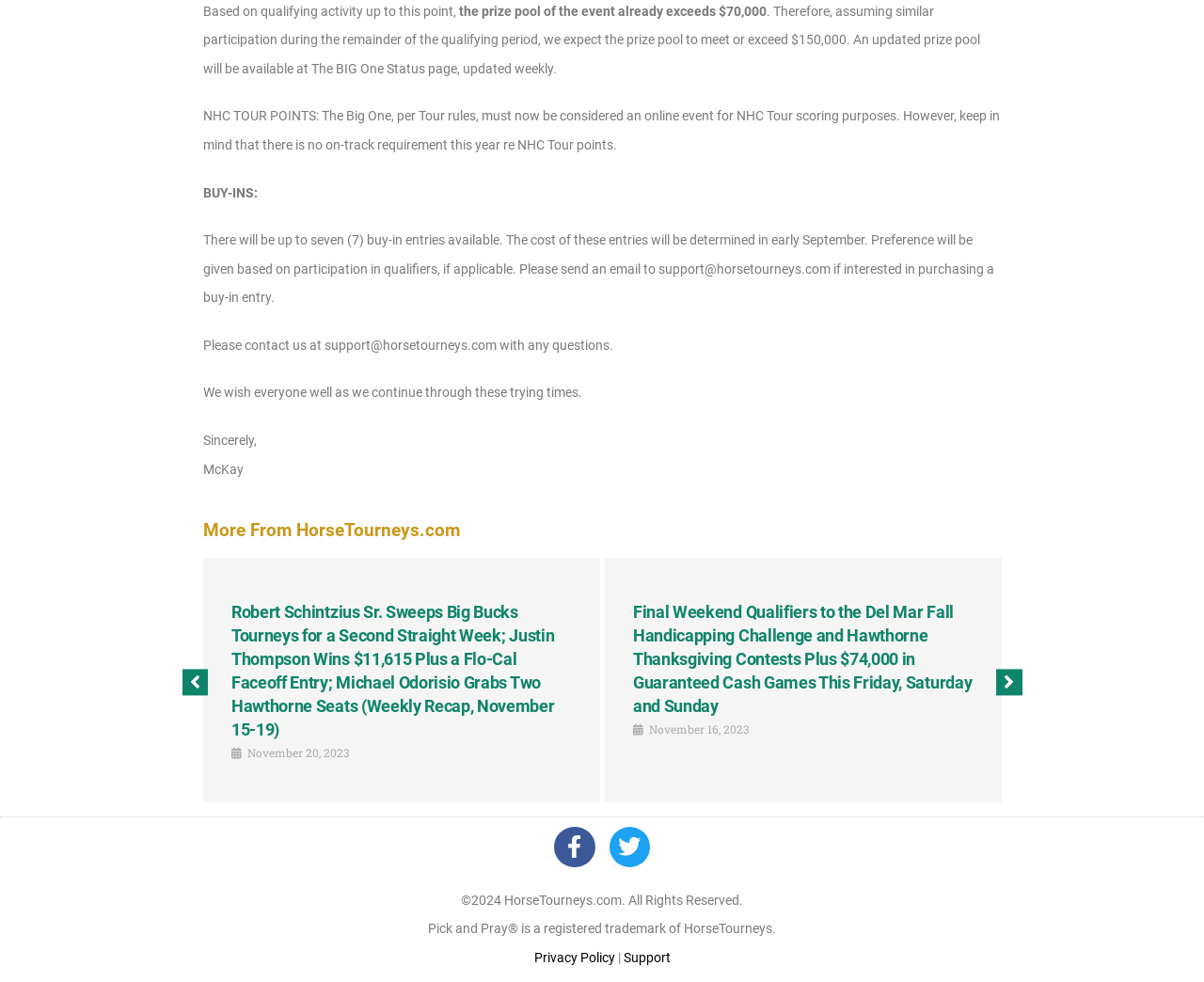Point out the bounding box coordinates of the section to click in order to follow this instruction: "Click the 'Next' button".

[0.828, 0.682, 0.849, 0.708]